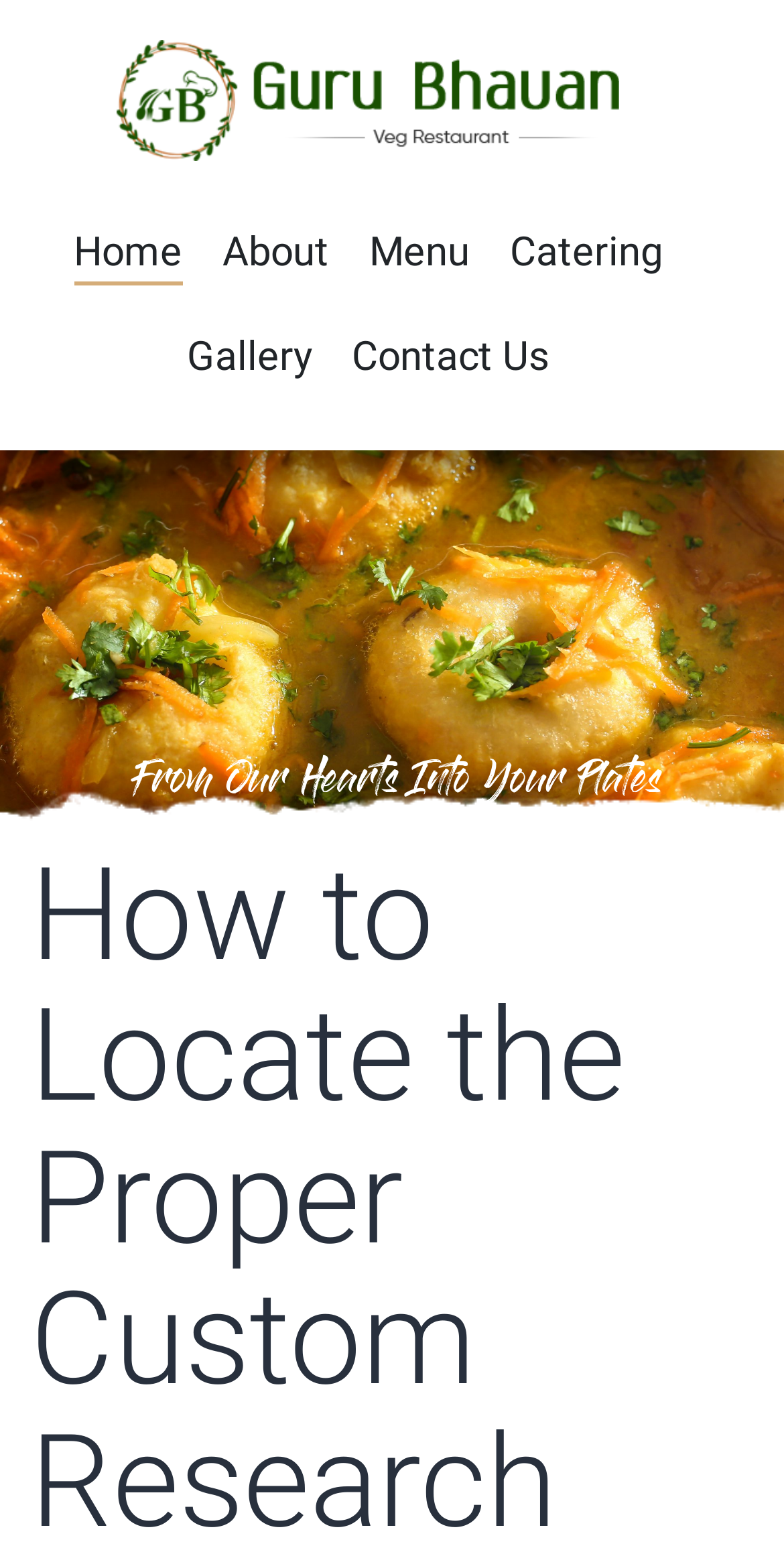Locate the bounding box of the UI element described in the following text: "Home".

[0.094, 0.146, 0.232, 0.184]